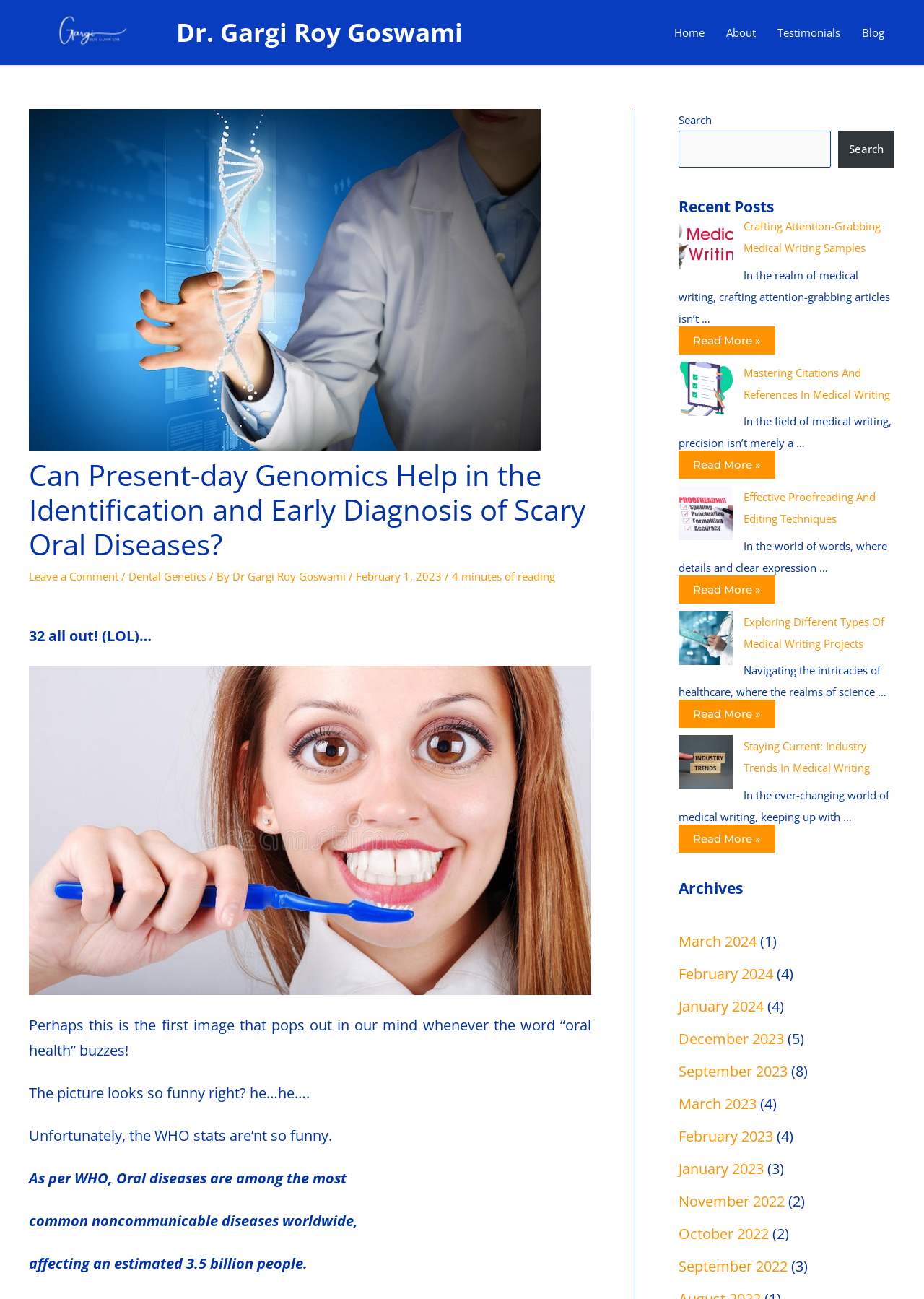Using the webpage screenshot and the element description Dr Gargi Roy Goswami, determine the bounding box coordinates. Specify the coordinates in the format (top-left x, top-left y, bottom-right x, bottom-right y) with values ranging from 0 to 1.

[0.252, 0.438, 0.377, 0.449]